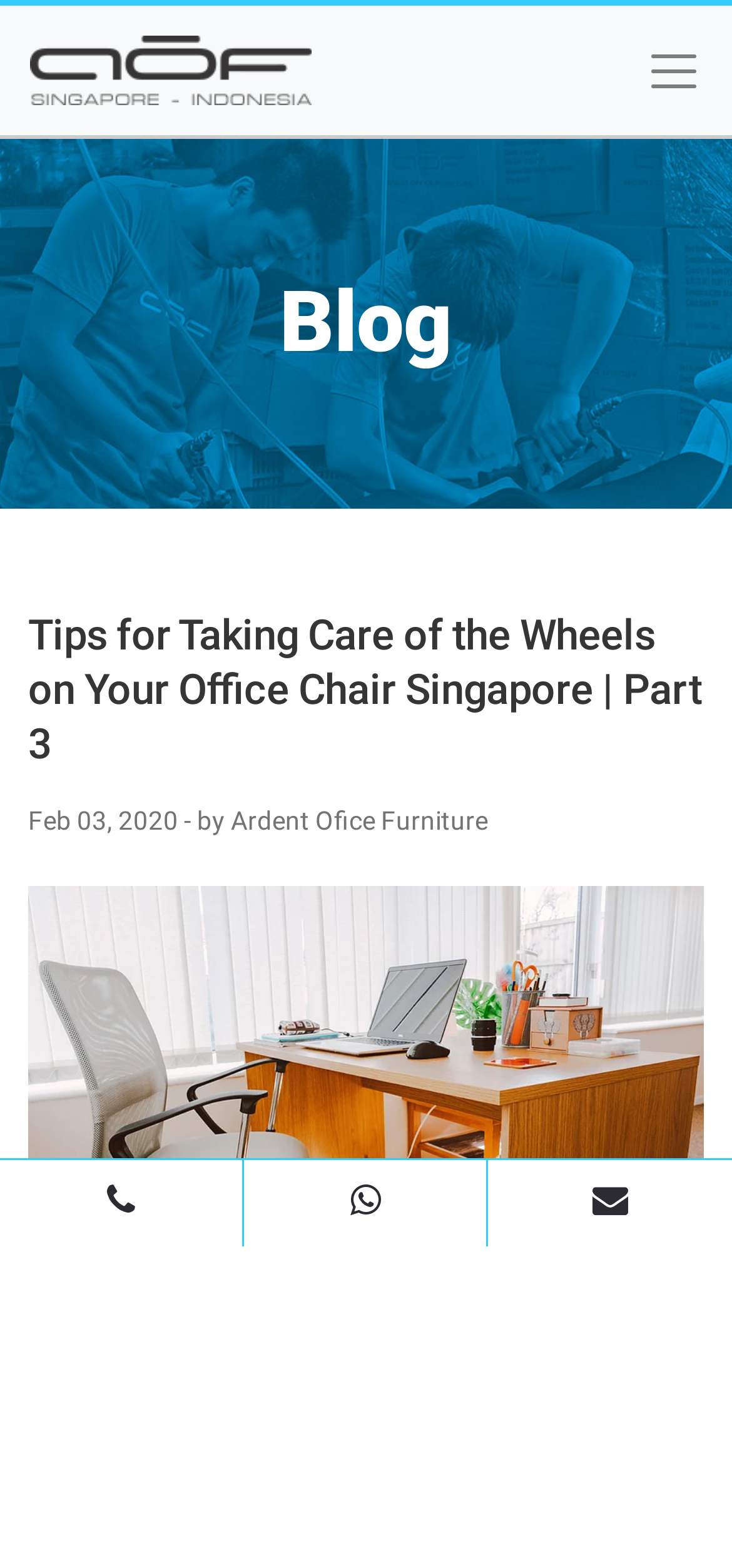How many social media links are present at the bottom of the page?
Refer to the image and provide a one-word or short phrase answer.

3